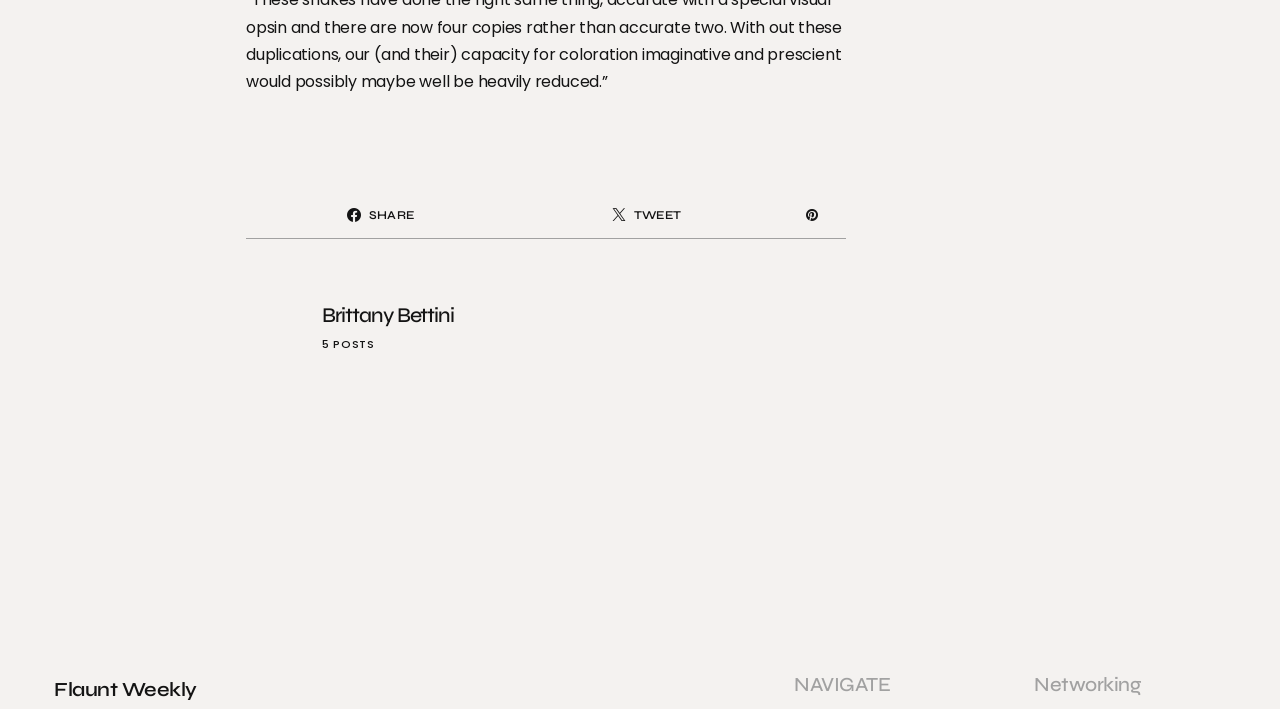What is the name of the publication?
Give a detailed response to the question by analyzing the screenshot.

The name of the publication can be found by looking at the link element with the text 'Flaunt Weekly' which is located at the bottom of the webpage.